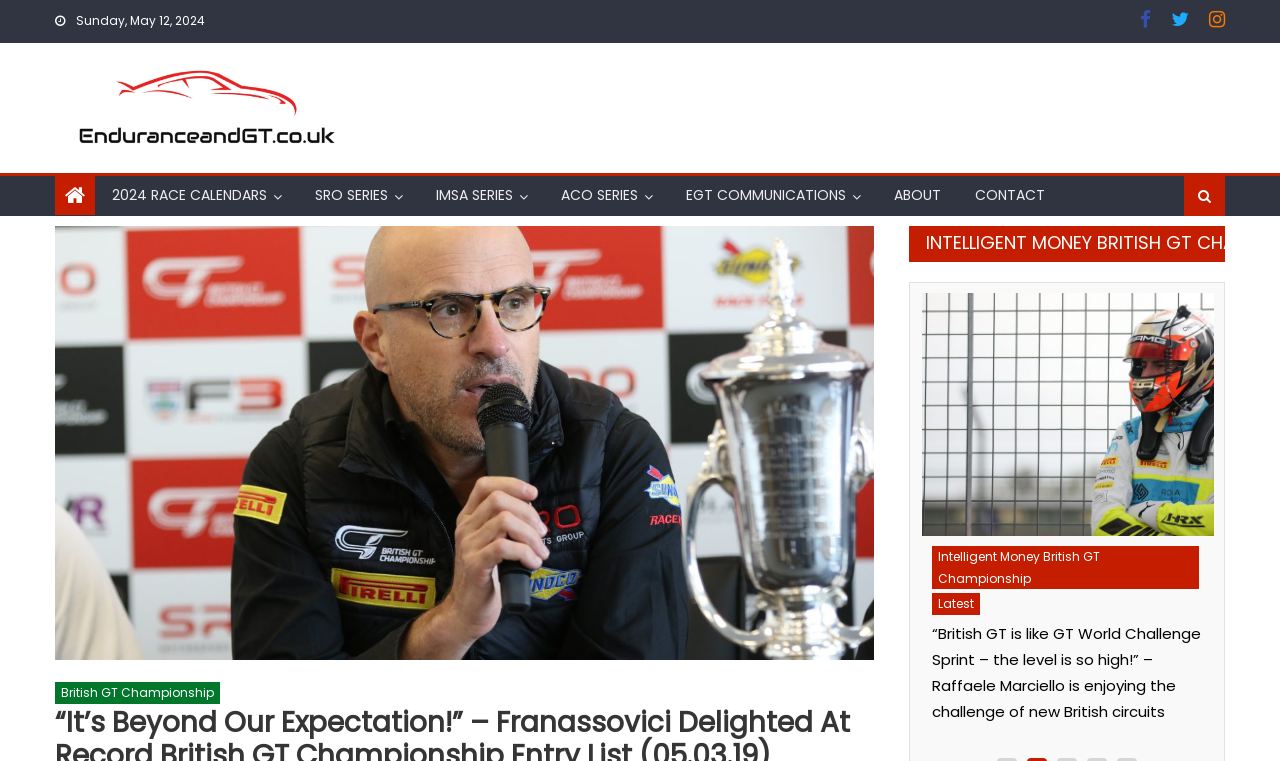Find the bounding box coordinates of the element you need to click on to perform this action: 'Visit the 'British GT Championship' page'. The coordinates should be represented by four float values between 0 and 1, in the format [left, top, right, bottom].

[0.043, 0.896, 0.172, 0.925]